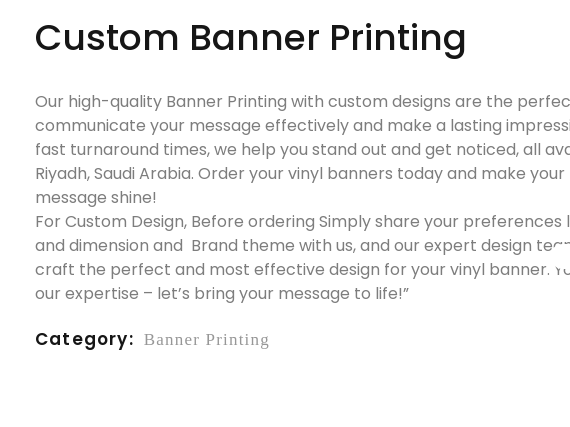Describe the image in great detail, covering all key points.

The image showcases the section for "Custom Banner Printing" from Colordoer Printings. It highlights the premium quality of their banner printing services, emphasizing custom designs that effectively communicate messages and make a lasting impression. Located in Riyadh, Saudi Arabia, Colordoer offers fast turnaround times to ensure your banners stand out. The text encourages potential customers to share their preferences regarding size and design themes, allowing the expert design team to create tailor-made solutions. Additionally, the section categorizes the services under "Banner Printing," reinforcing its focus on meeting local market needs with agility and expertise.